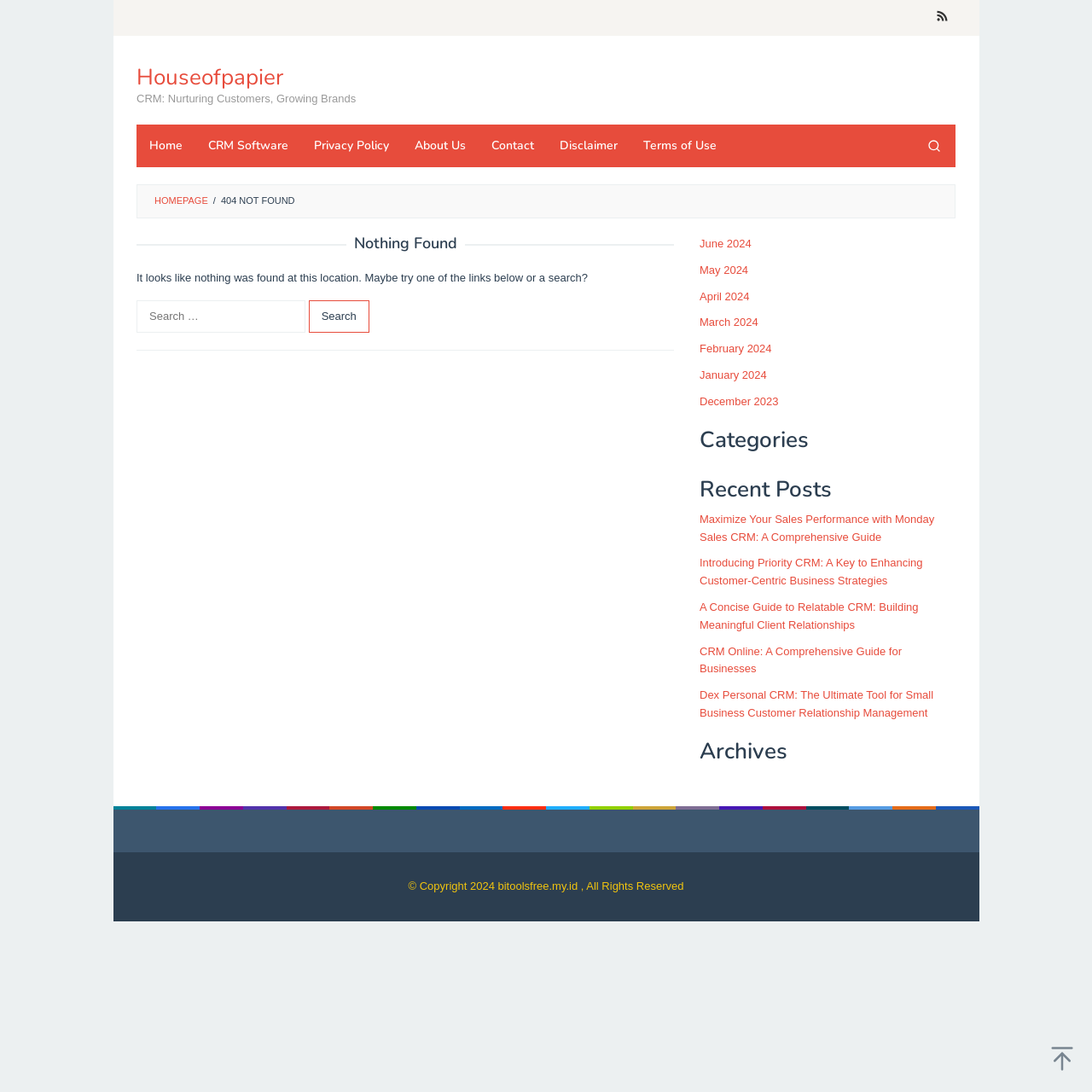Determine the bounding box coordinates of the clickable area required to perform the following instruction: "Read the recent post about Maximize Your Sales Performance with Monday Sales CRM". The coordinates should be represented as four float numbers between 0 and 1: [left, top, right, bottom].

[0.641, 0.469, 0.856, 0.497]